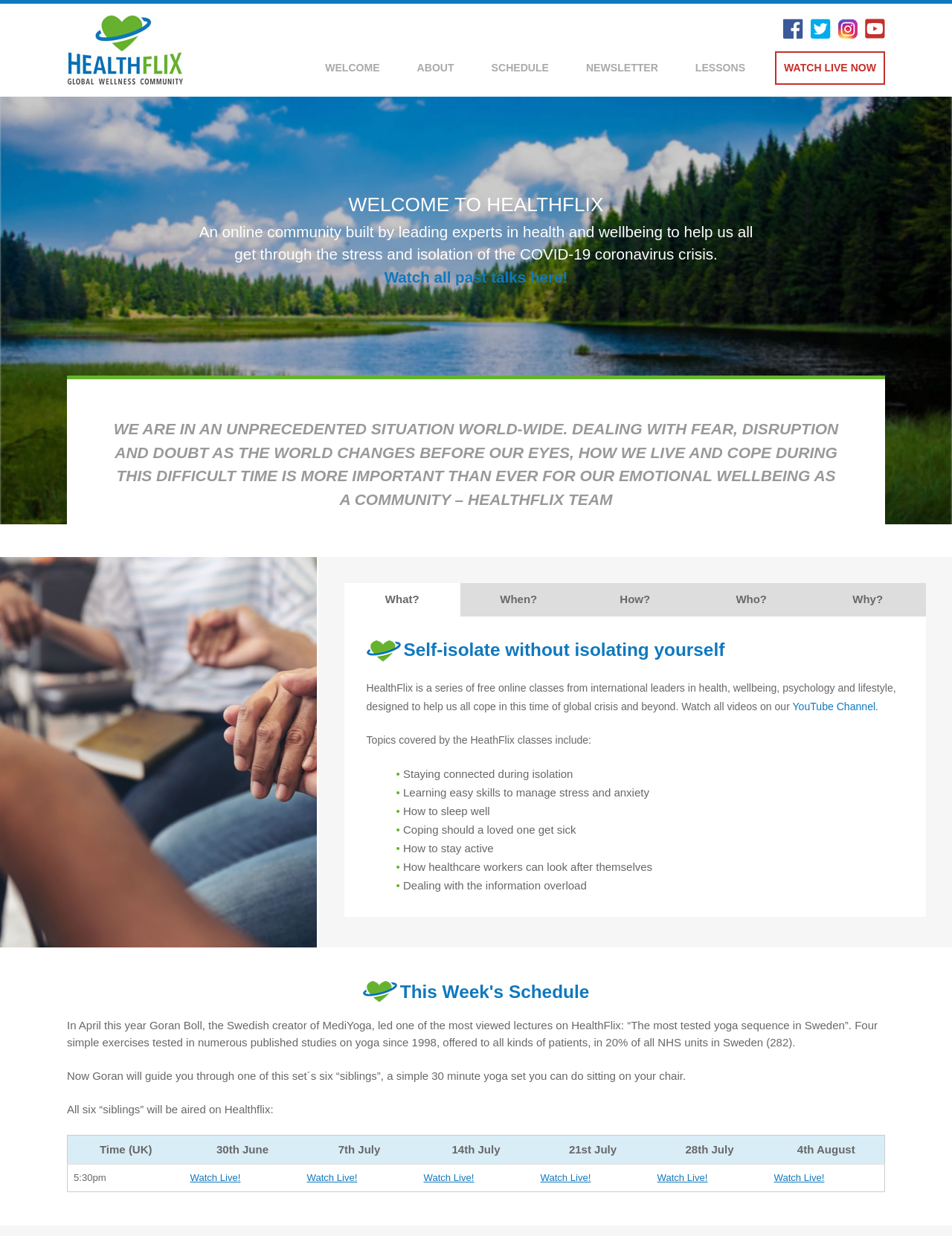Please give a short response to the question using one word or a phrase:
Where can I watch HealthFlix videos?

YouTube Channel